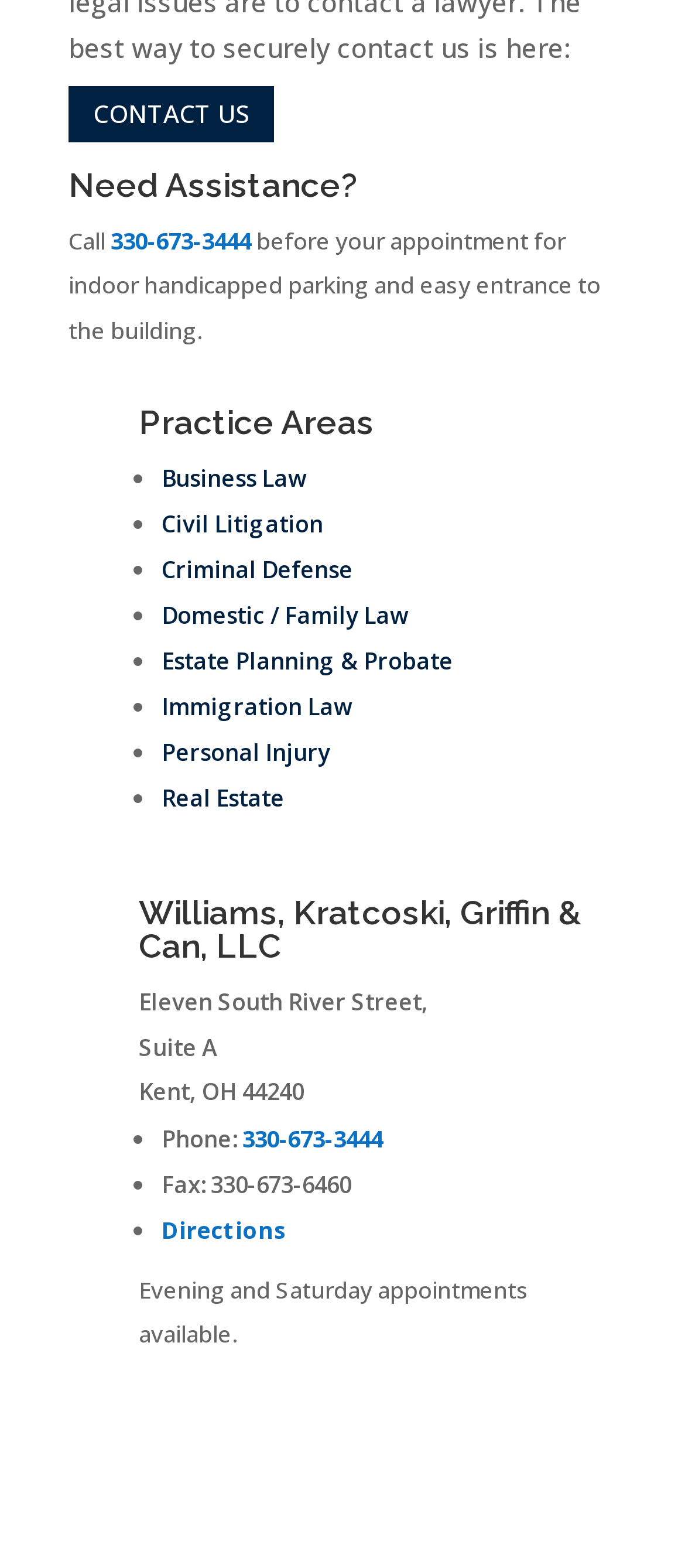Provide a one-word or brief phrase answer to the question:
Are evening and Saturday appointments available?

Yes